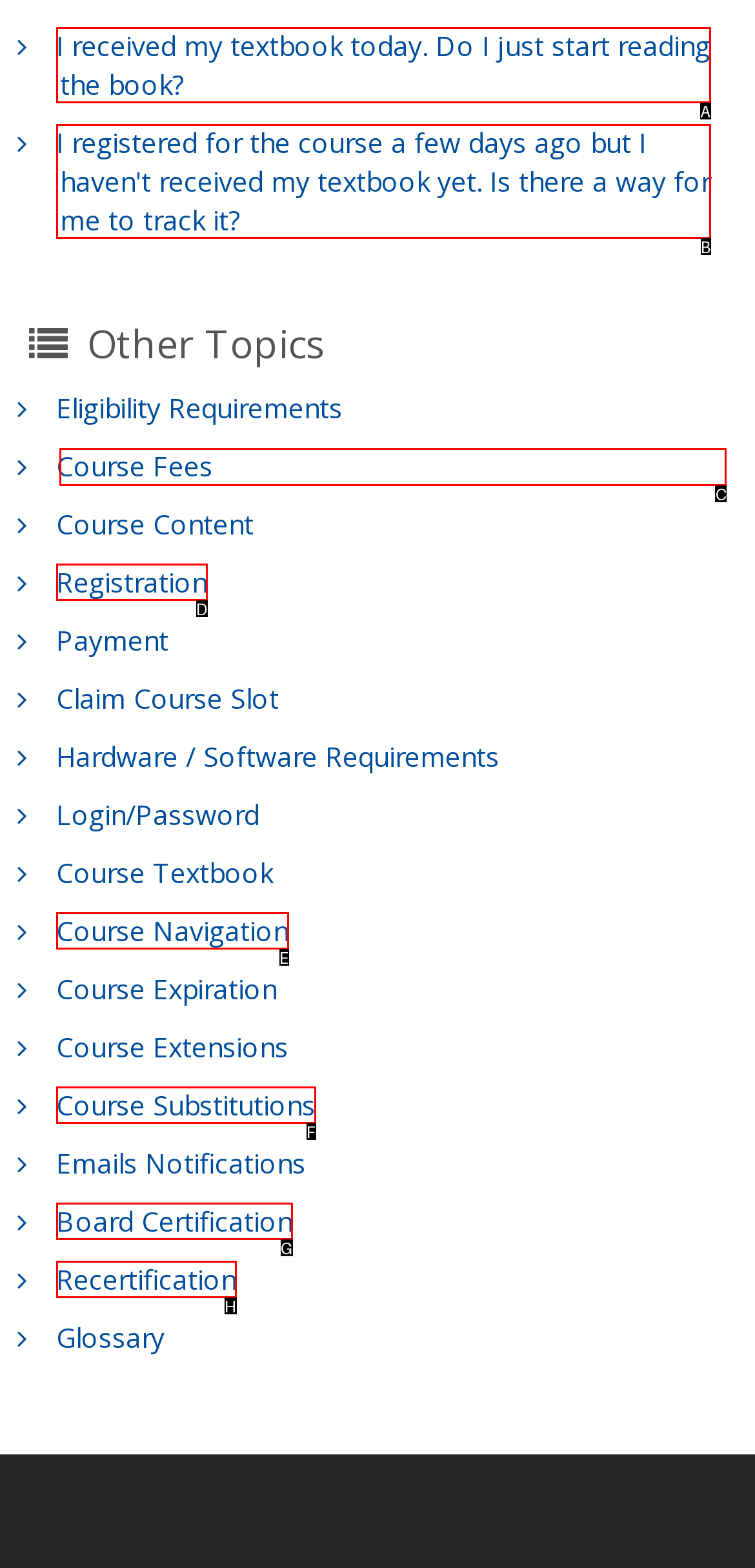Determine the letter of the UI element that you need to click to perform the task: Learn about course fees.
Provide your answer with the appropriate option's letter.

C